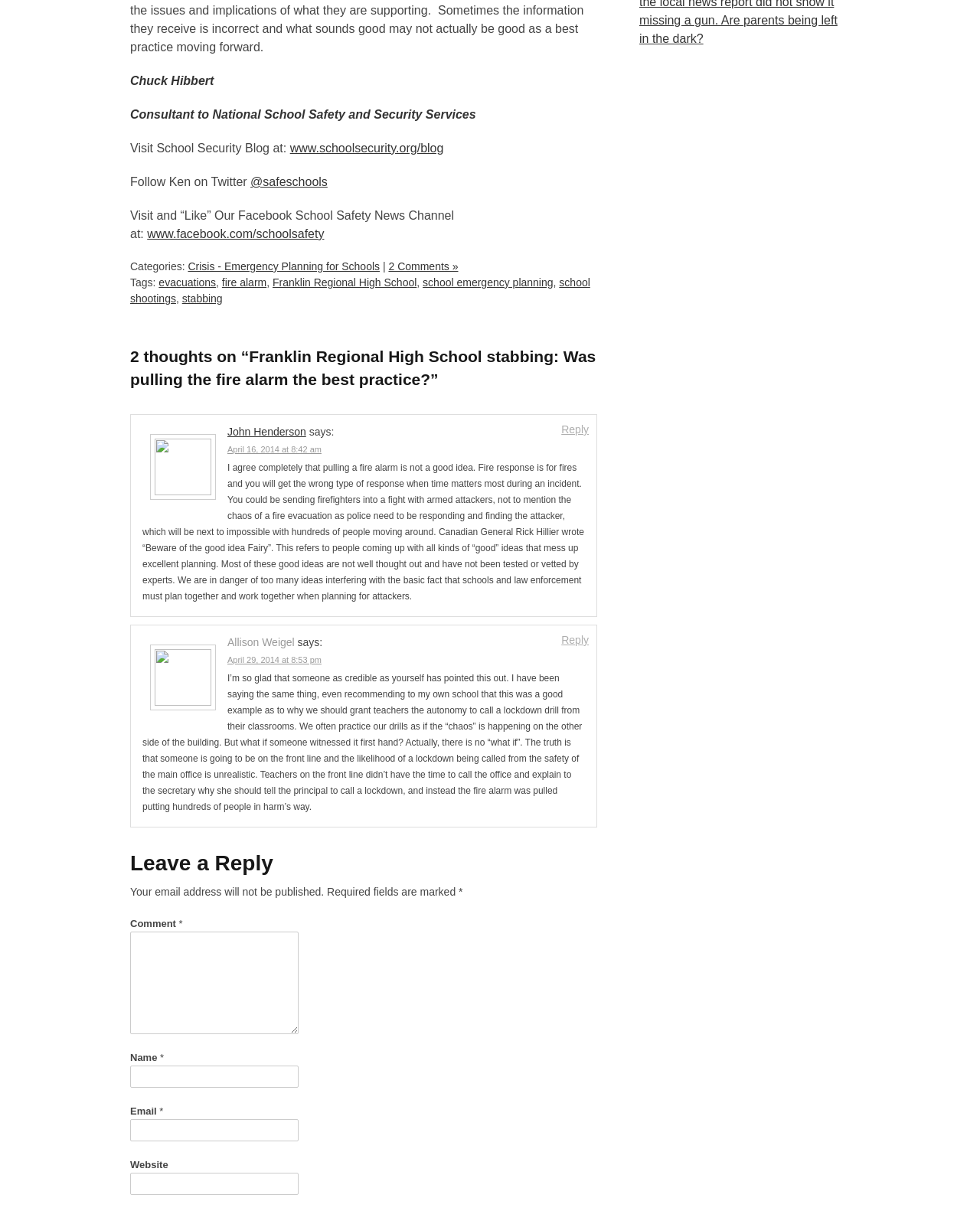Can you find the bounding box coordinates for the UI element given this description: "parent_node: Website name="url""? Provide the coordinates as four float numbers between 0 and 1: [left, top, right, bottom].

[0.133, 0.968, 0.305, 0.987]